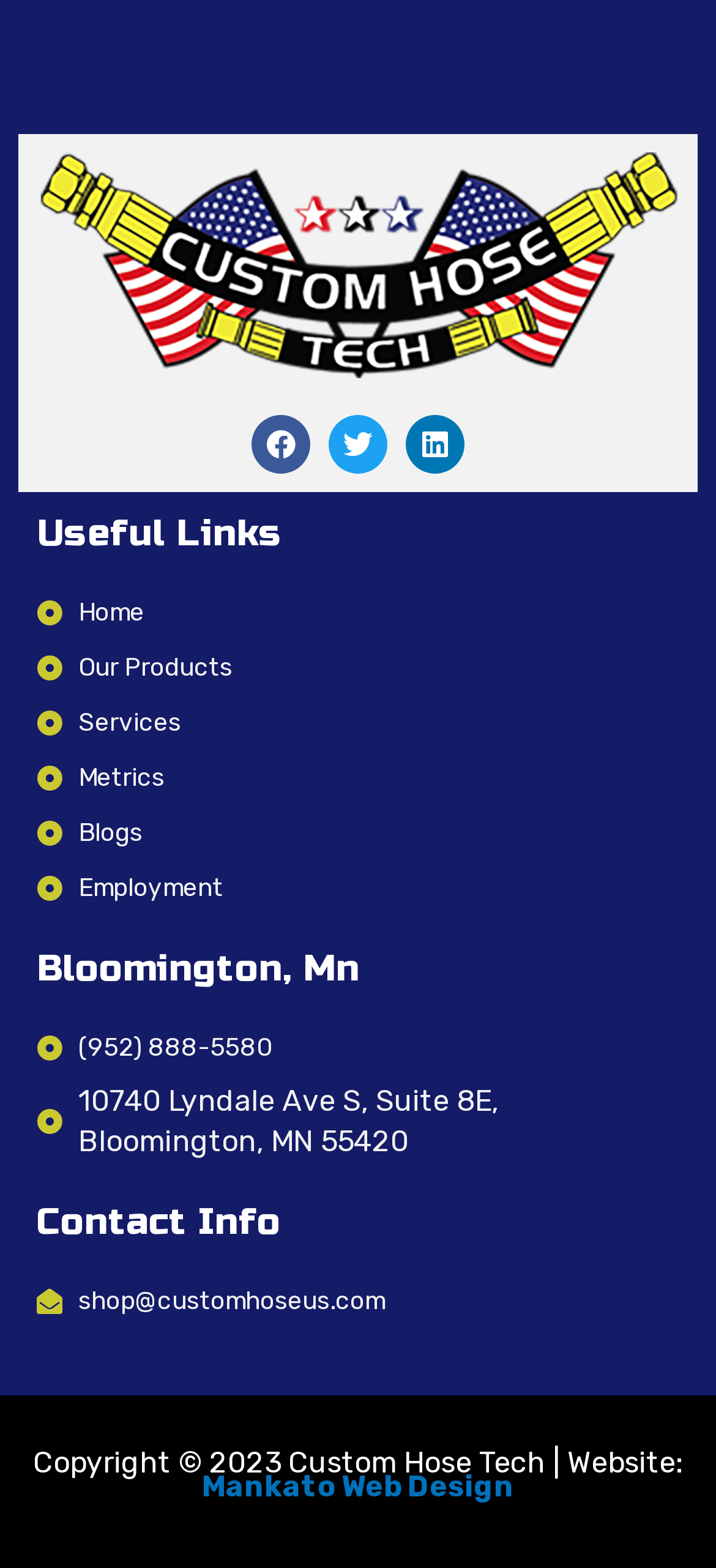Find and provide the bounding box coordinates for the UI element described here: "Twitter". The coordinates should be given as four float numbers between 0 and 1: [left, top, right, bottom].

[0.459, 0.265, 0.541, 0.302]